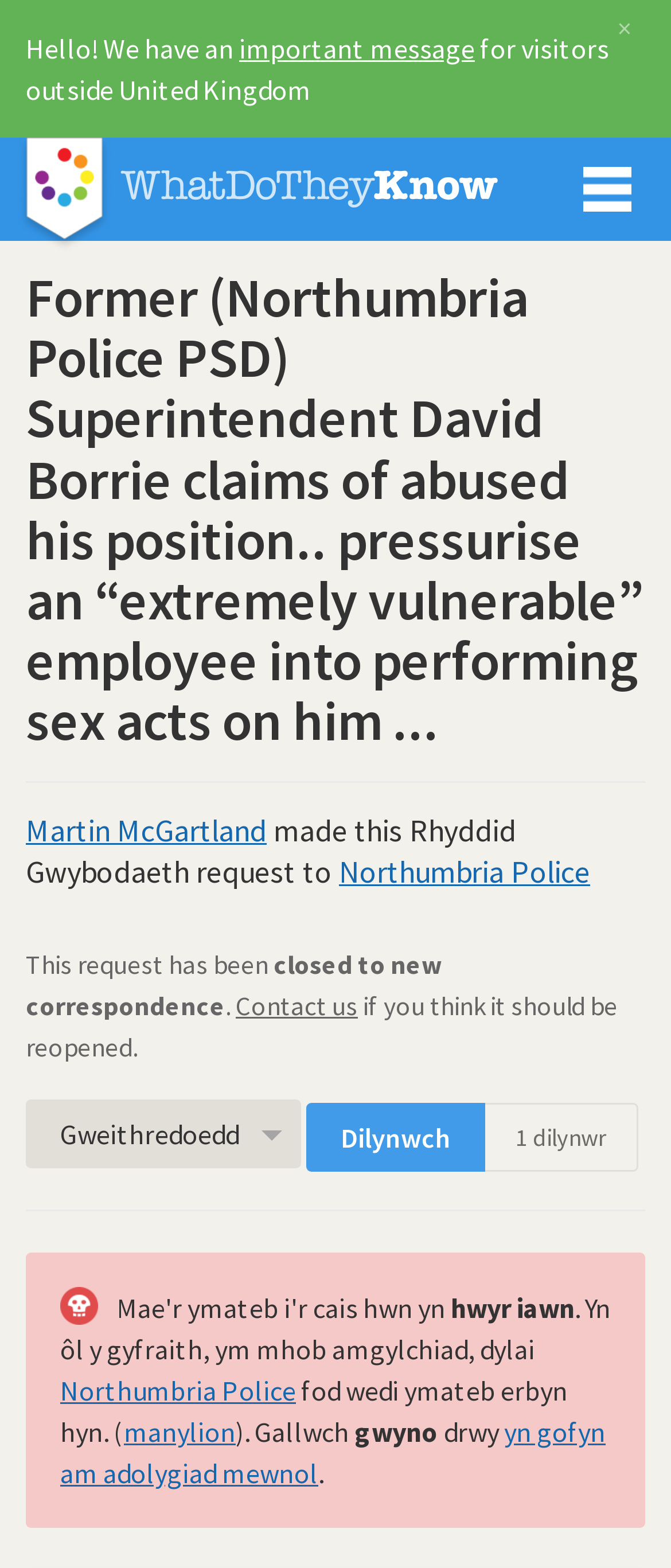Please identify the bounding box coordinates of the element's region that I should click in order to complete the following instruction: "Click the 'Northumbria Police' link". The bounding box coordinates consist of four float numbers between 0 and 1, i.e., [left, top, right, bottom].

[0.505, 0.543, 0.879, 0.568]